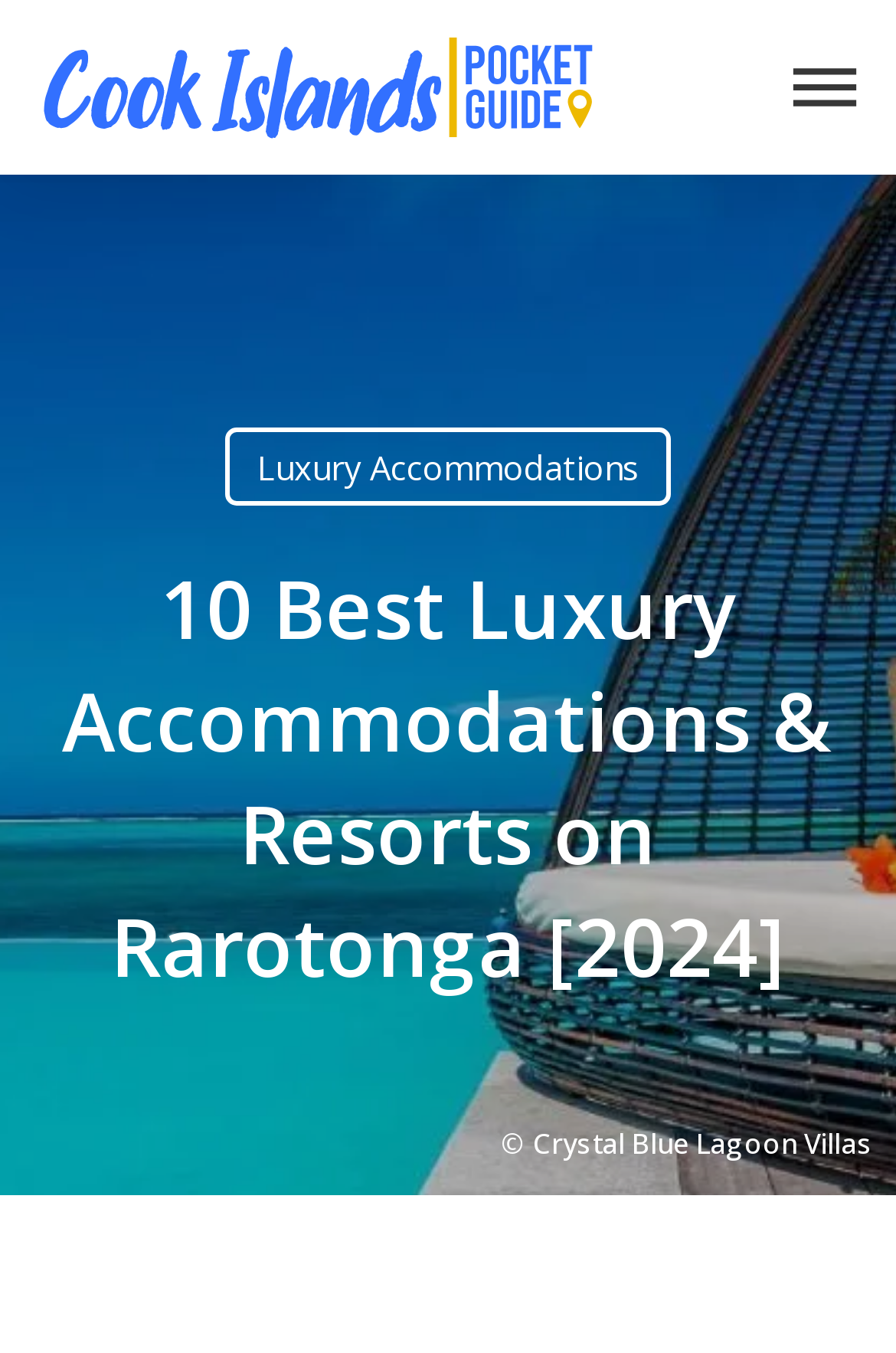How many social media links are there at the bottom of the page?
Please give a detailed answer to the question using the information shown in the image.

I found the answer by looking at the bottom of the page, where I saw a series of link elements with images, each representing a different social media platform. I counted a total of 5 links.